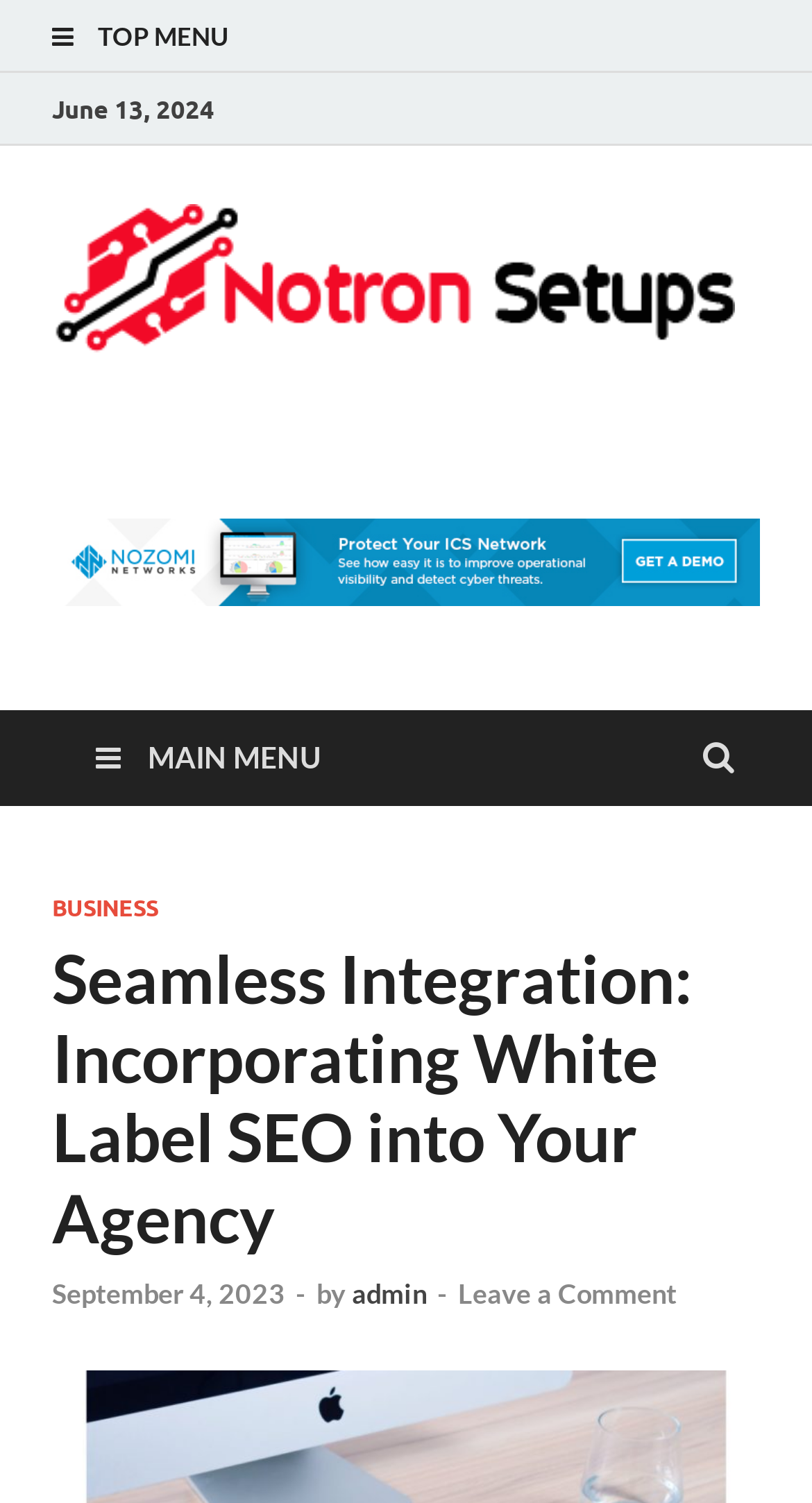Please locate the bounding box coordinates for the element that should be clicked to achieve the following instruction: "visit Notron Set Up". Ensure the coordinates are given as four float numbers between 0 and 1, i.e., [left, top, right, bottom].

[0.064, 0.215, 0.905, 0.241]